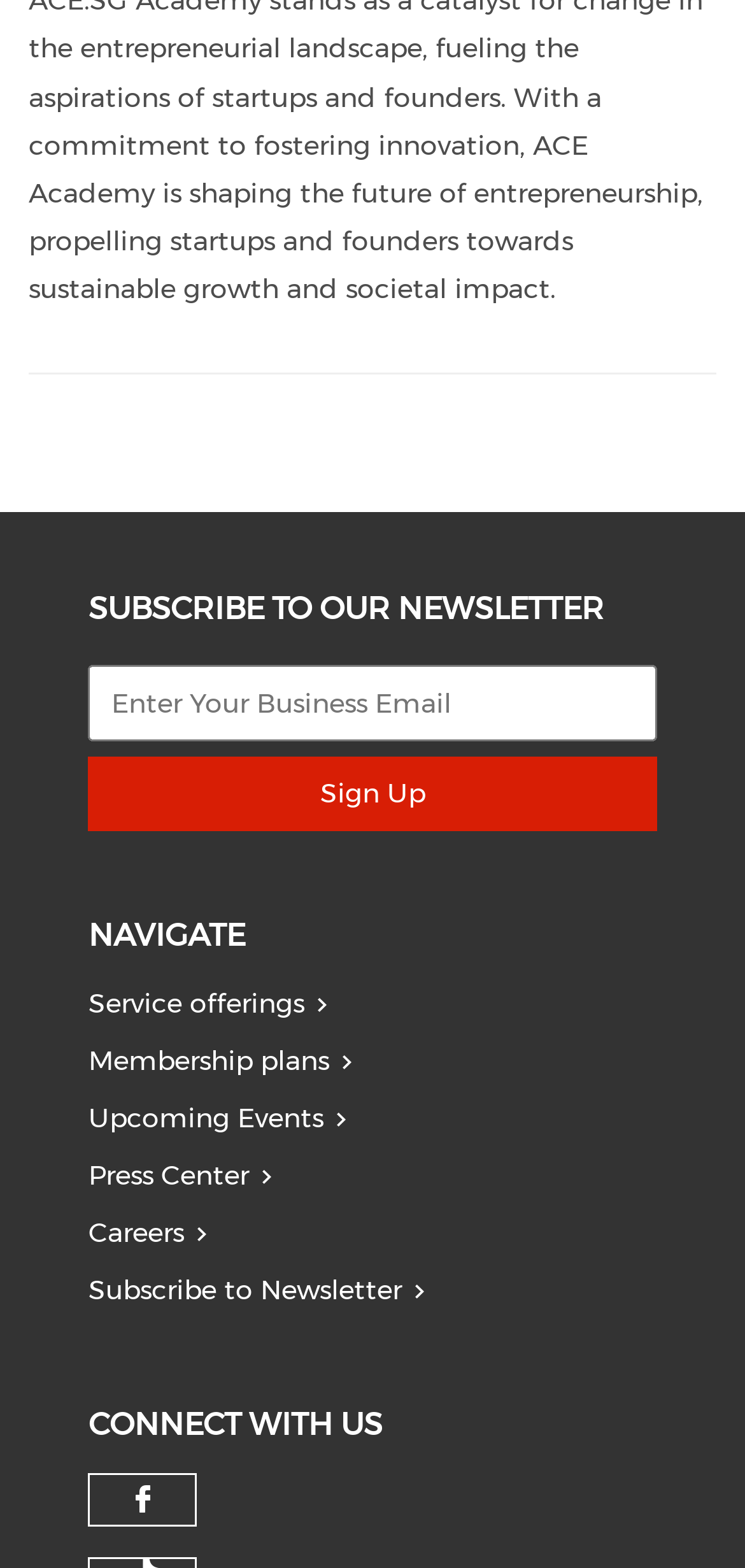Show the bounding box coordinates for the element that needs to be clicked to execute the following instruction: "Navigate to service offerings". Provide the coordinates in the form of four float numbers between 0 and 1, i.e., [left, top, right, bottom].

[0.119, 0.623, 0.881, 0.659]